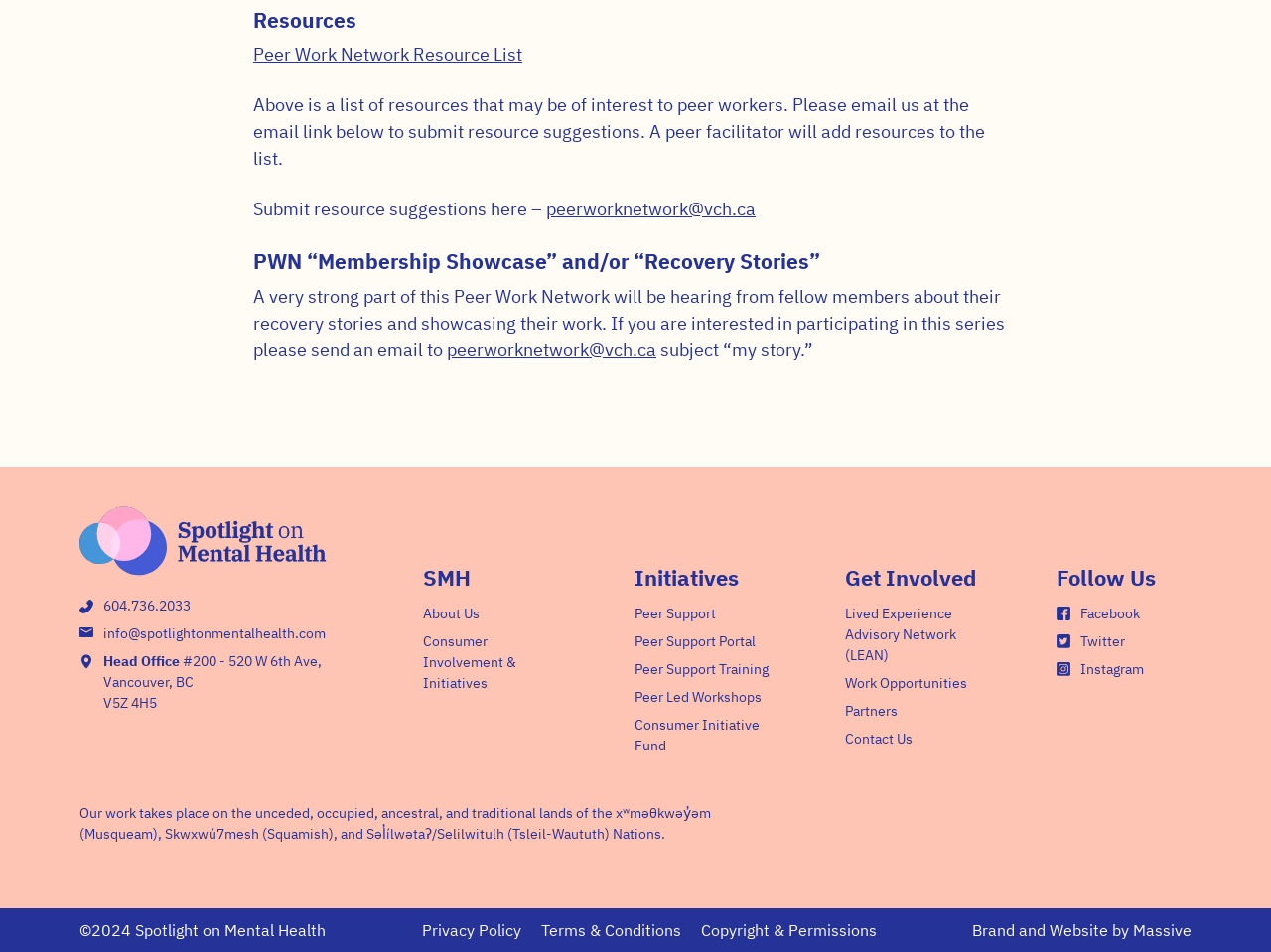Provide the bounding box coordinates of the UI element that matches the description: "Consumer Involvement & Initiatives".

[0.333, 0.664, 0.406, 0.727]